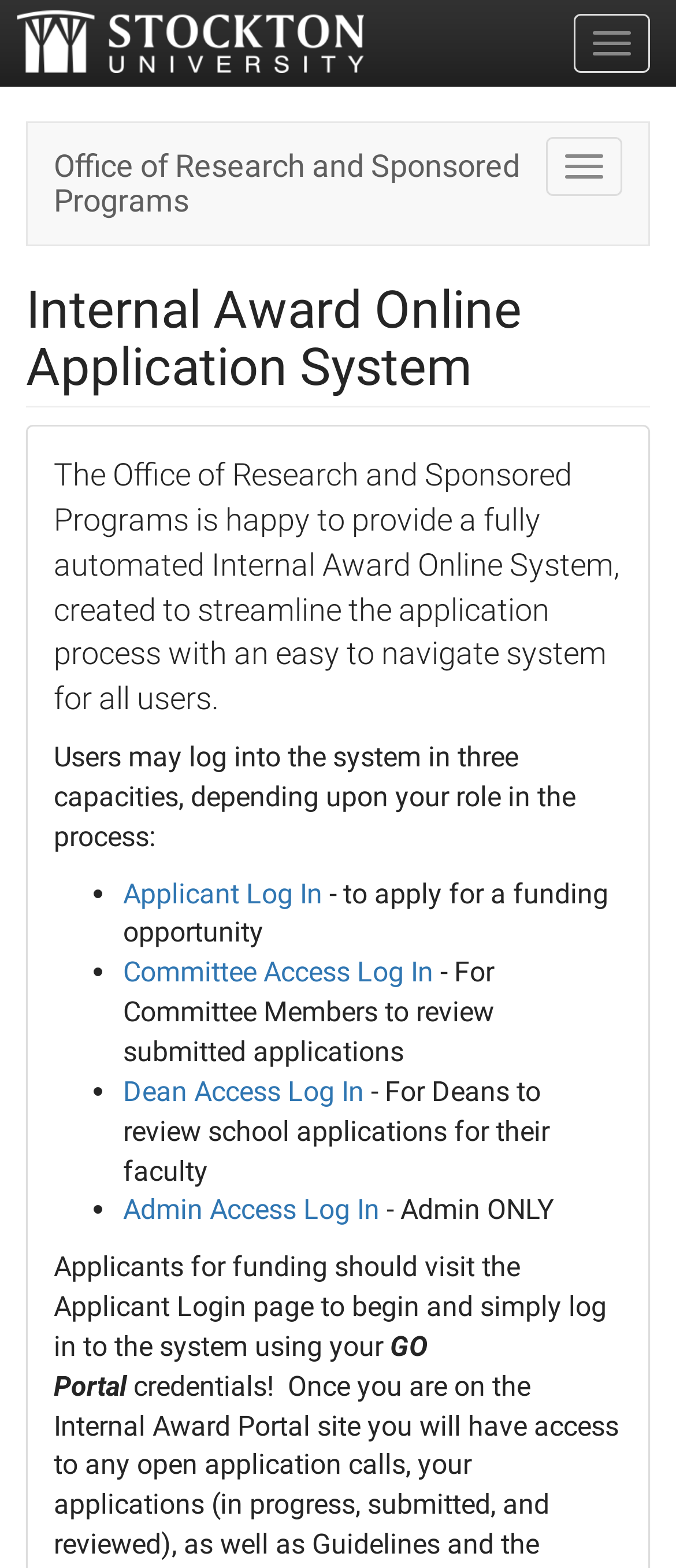Please identify the bounding box coordinates of the region to click in order to complete the task: "Log in as an administrator". The coordinates must be four float numbers between 0 and 1, specified as [left, top, right, bottom].

[0.182, 0.761, 0.562, 0.782]